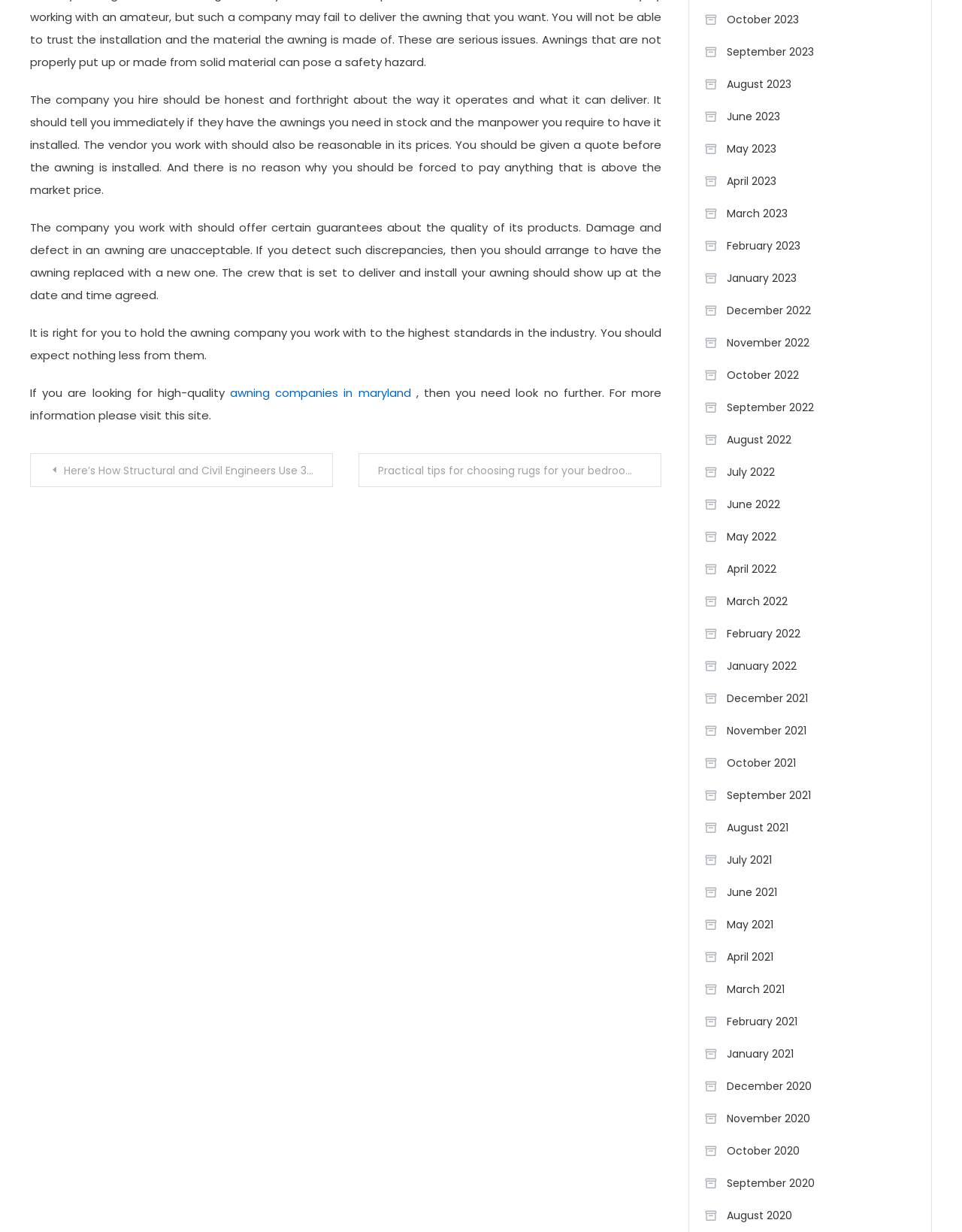Please look at the image and answer the question with a detailed explanation: What type of engineers are mentioned in the second link?

The second link mentions 'Here’s How Structural and Civil Engineers Use 3D Laser Scanning To Make Houses and Buildings Safer', indicating that the type of engineers being referred to are structural and civil engineers.